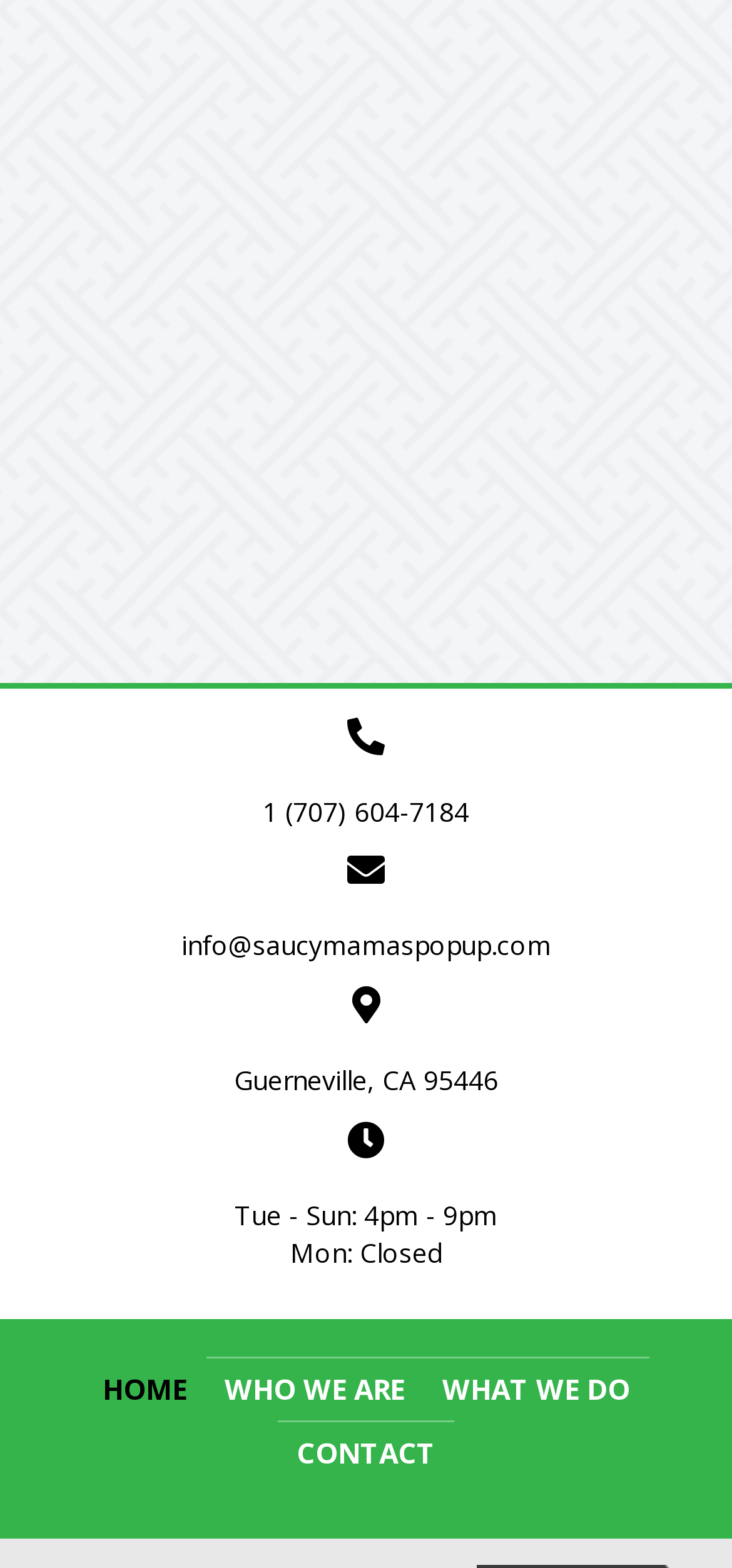What are the business hours on Tuesdays?
Analyze the image and provide a thorough answer to the question.

I found the business hours by looking at the static text 'Tue - Sun: 4pm - 9pm' which indicates that on Tuesdays, the business is open from 4pm to 9pm.